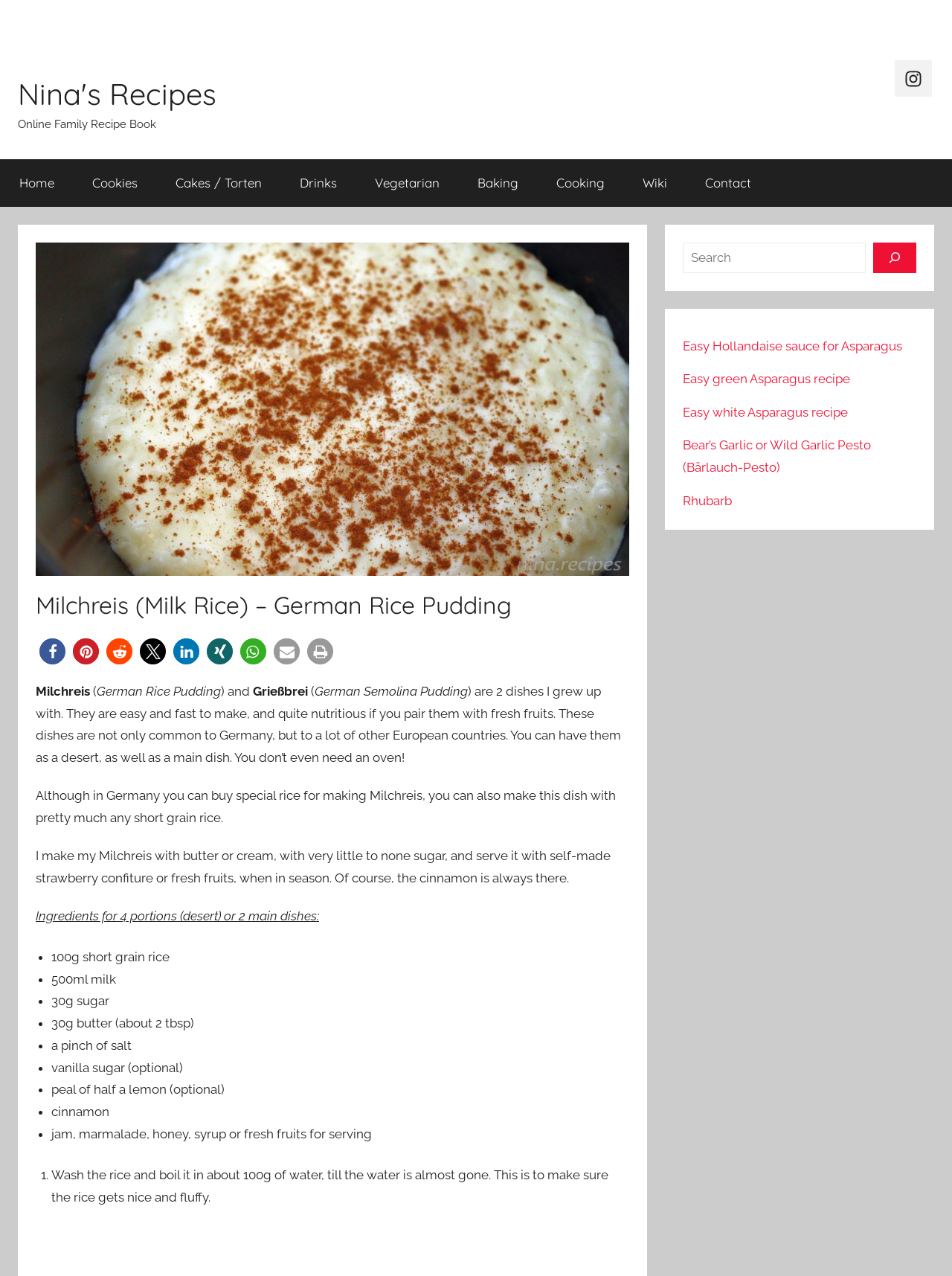What is the ingredient listed after 'milk' in the recipe?
Use the information from the image to give a detailed answer to the question.

I found the answer by examining the list of ingredients, where 'milk' is listed as '500ml milk', and the next ingredient is '30g sugar'.